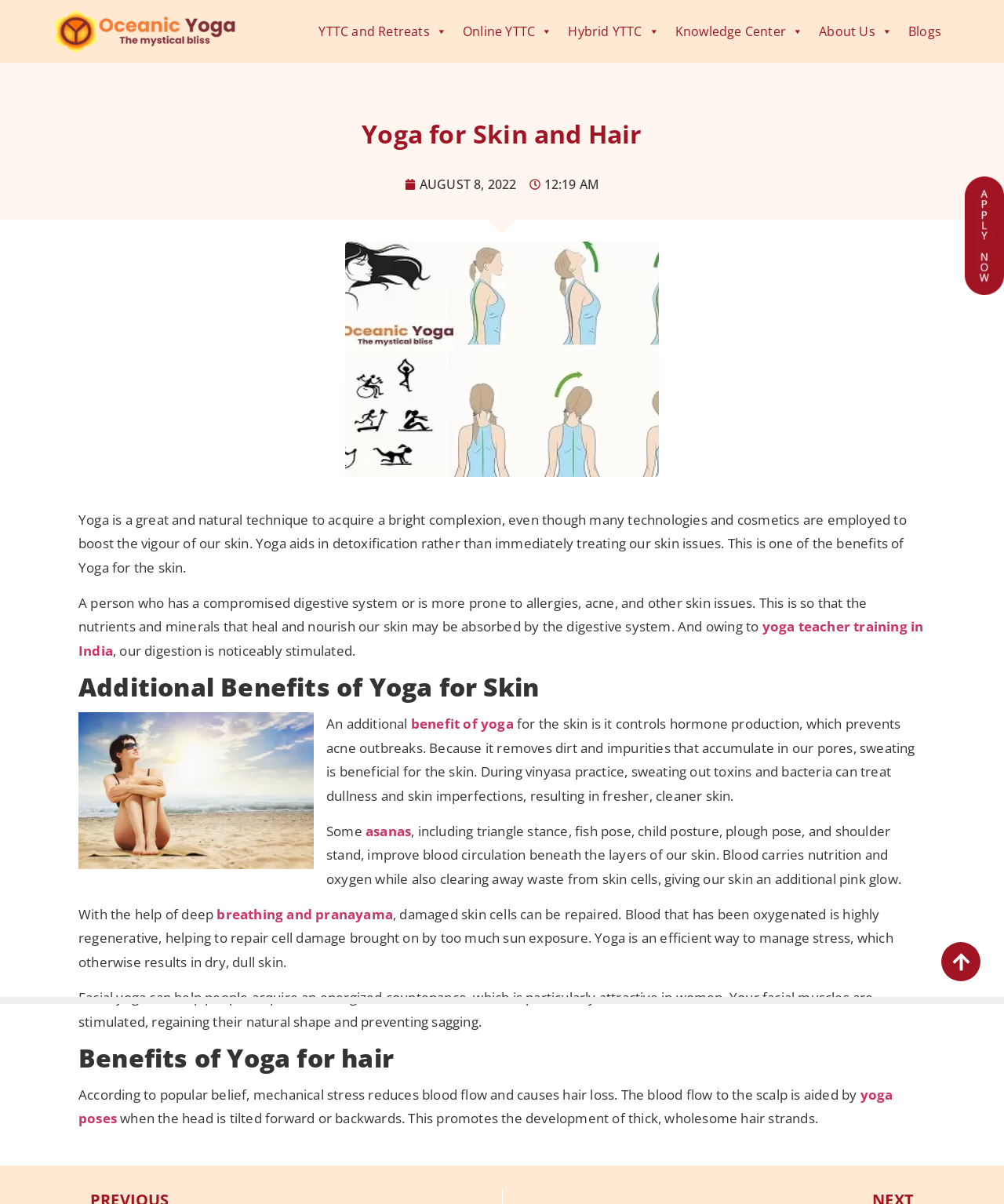Use a single word or phrase to answer the question: What is the benefit of deep breathing and pranayama?

Repairing damaged skin cells